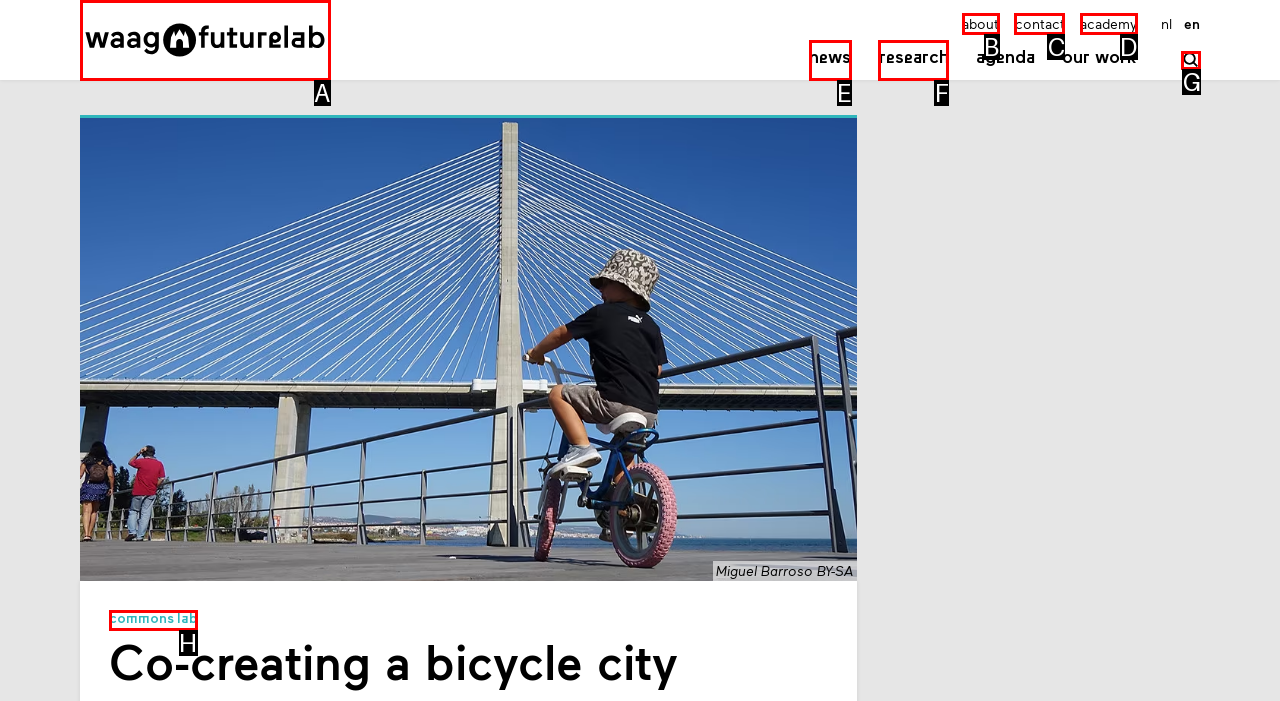Determine which element should be clicked for this task: search for something
Answer with the letter of the selected option.

G